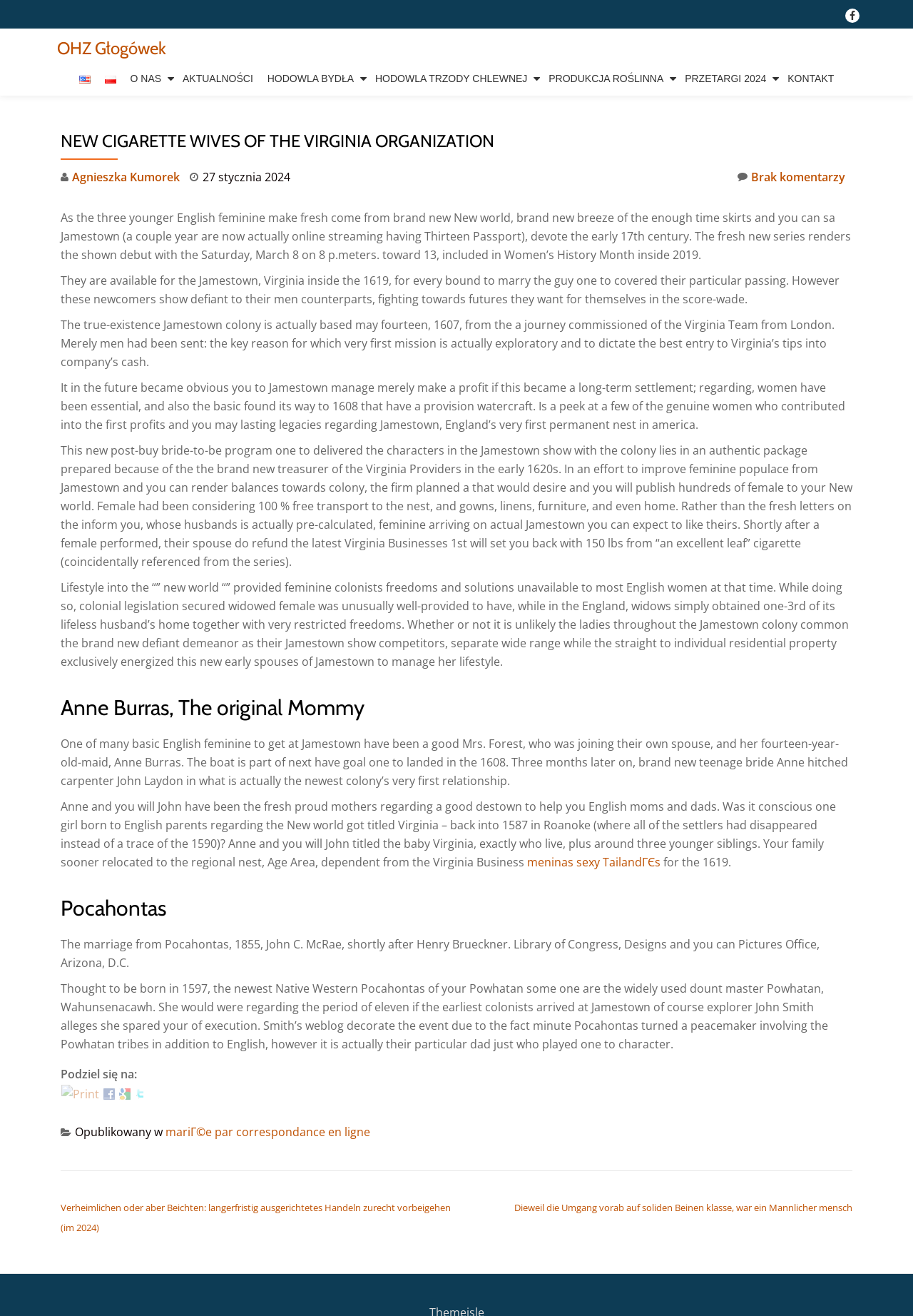How many social media sharing options are available?
Look at the webpage screenshot and answer the question with a detailed explanation.

At the bottom of the webpage, there are social media sharing options available, including 'Print', 'Facebook', 'Google Bookmarks', and 'Twitter', totaling 4 options.